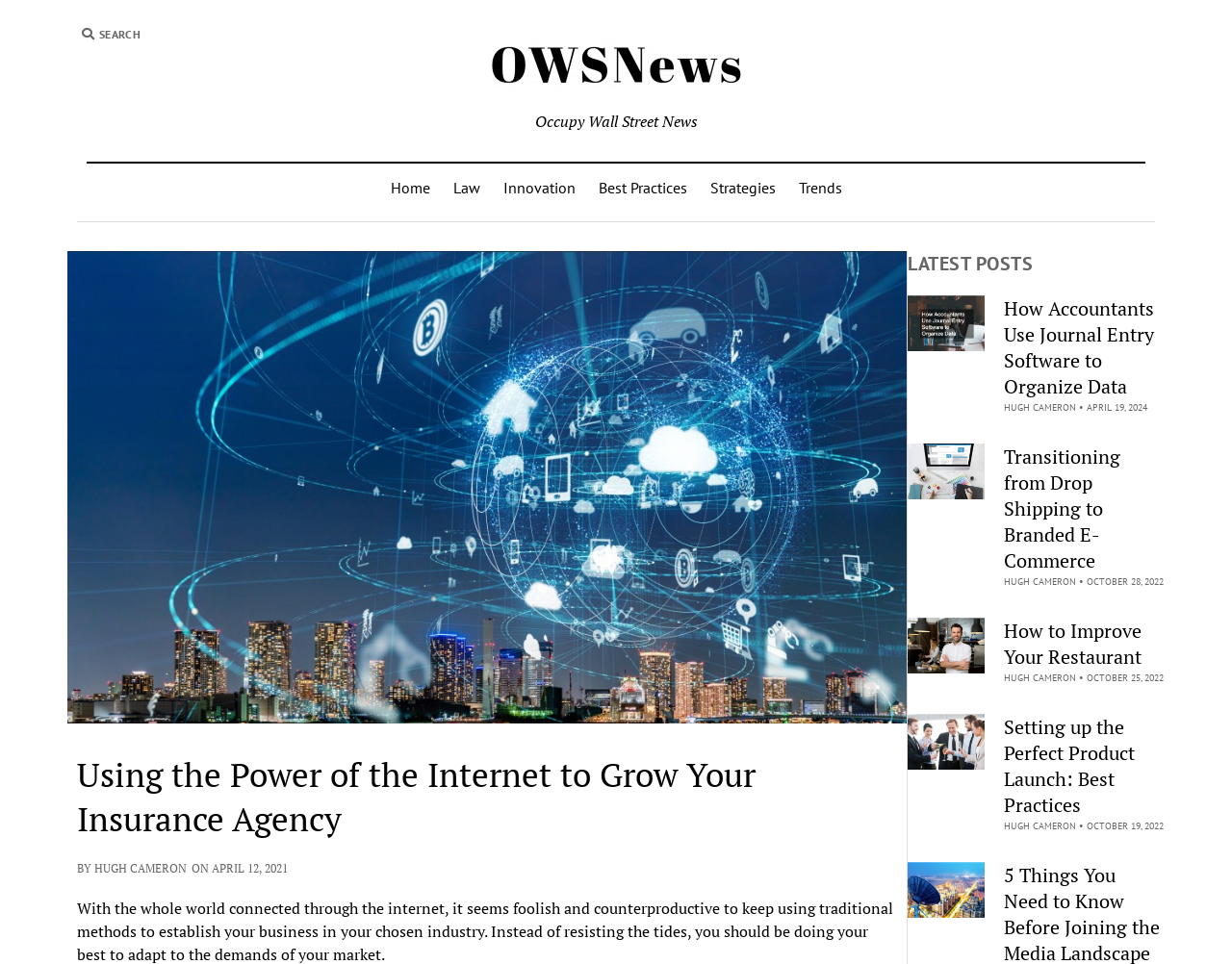Could you locate the bounding box coordinates for the section that should be clicked to accomplish this task: "Read the article 'How Accountants Use Journal Entry Software to Organize Data'".

[0.815, 0.306, 0.937, 0.414]